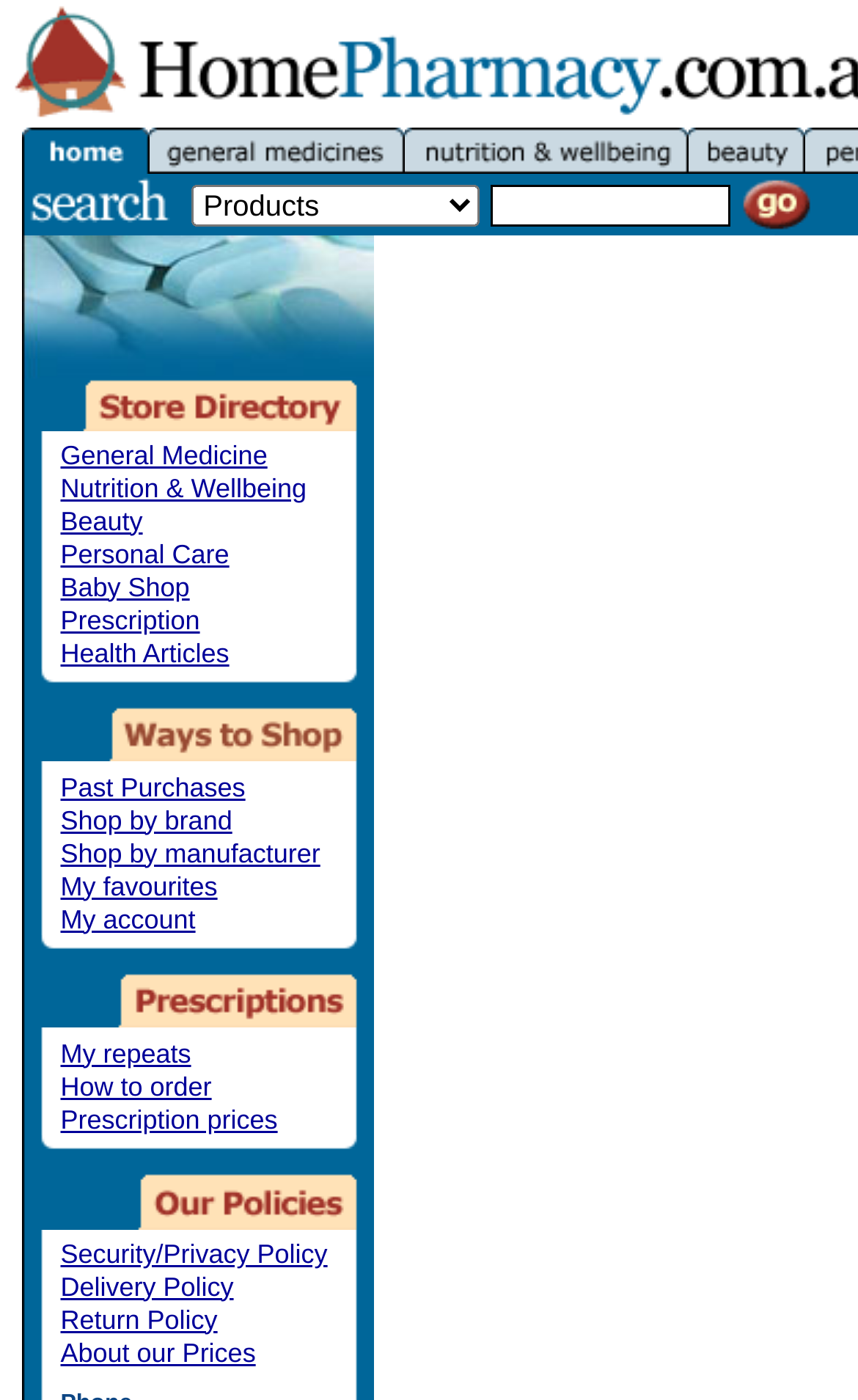Please determine the bounding box coordinates of the element to click on in order to accomplish the following task: "Click on the Home Pharmacy link". Ensure the coordinates are four float numbers ranging from 0 to 1, i.e., [left, top, right, bottom].

[0.0, 0.071, 0.154, 0.097]